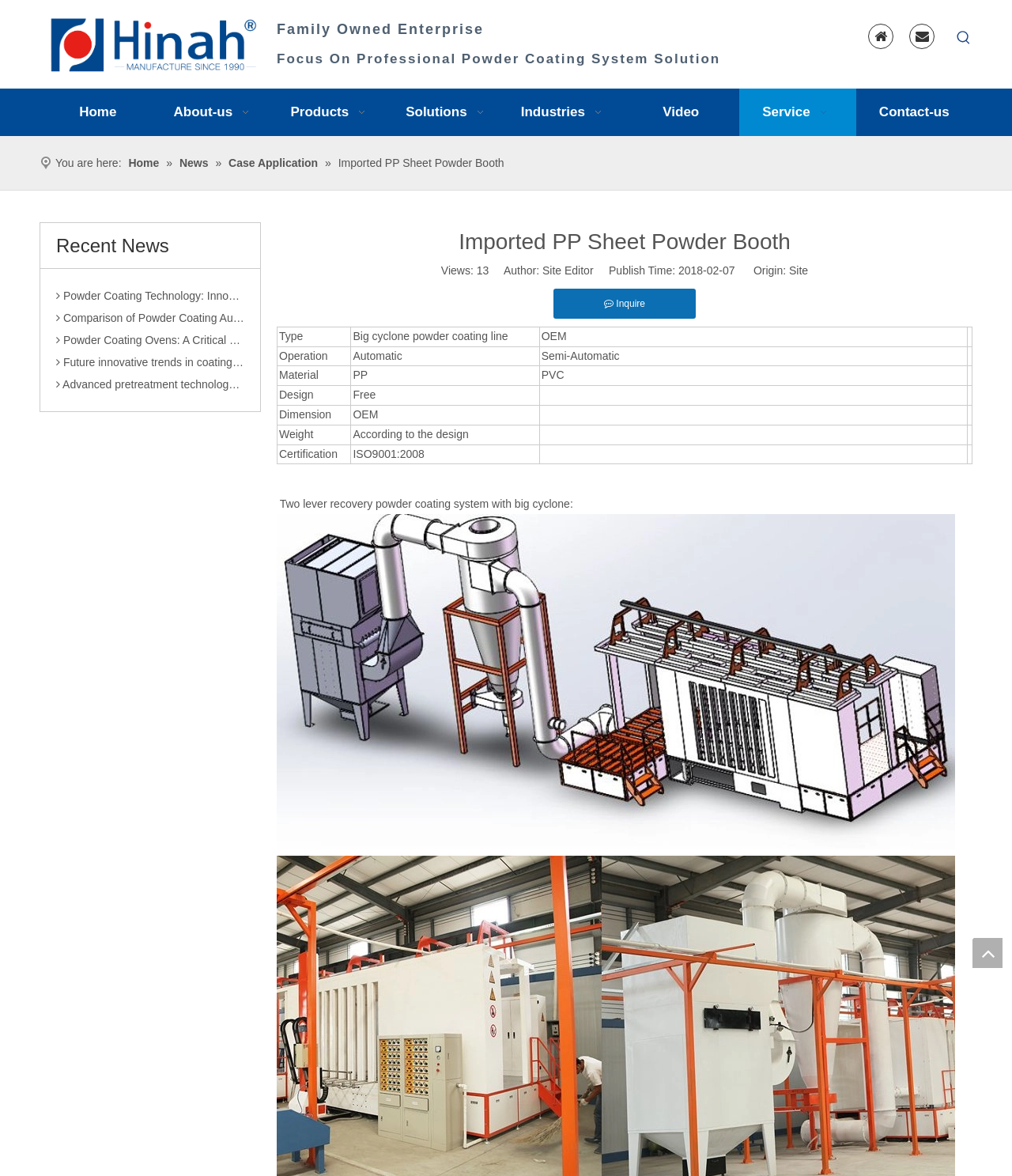Given the element description "Products", identify the bounding box of the corresponding UI element.

[0.27, 0.075, 0.385, 0.115]